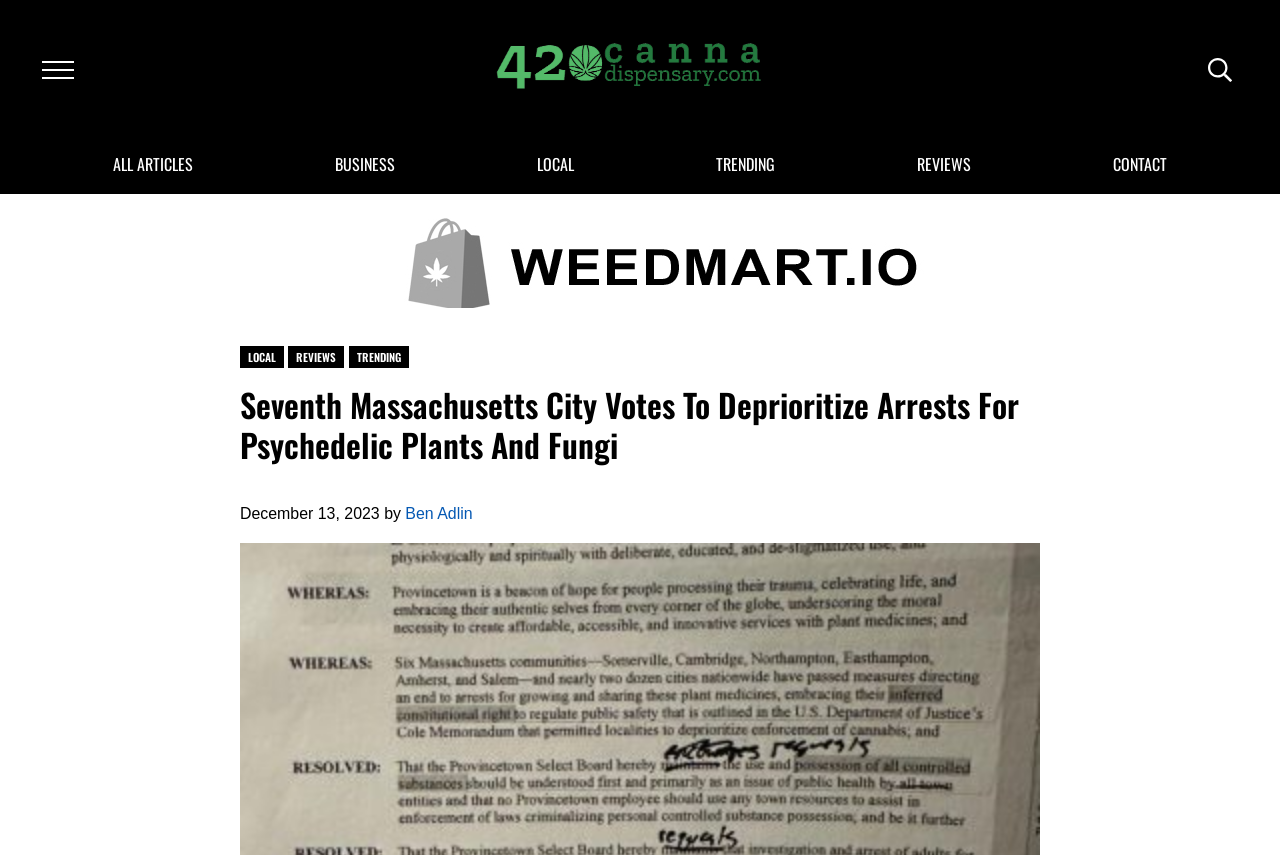Identify the bounding box coordinates of the section that should be clicked to achieve the task described: "Check the latest news by 'Ben Adlin'".

[0.317, 0.591, 0.369, 0.61]